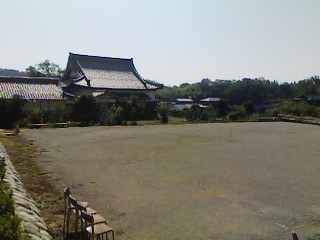What is visible in the surrounding landscape?
Use the screenshot to answer the question with a single word or phrase.

Distant hills